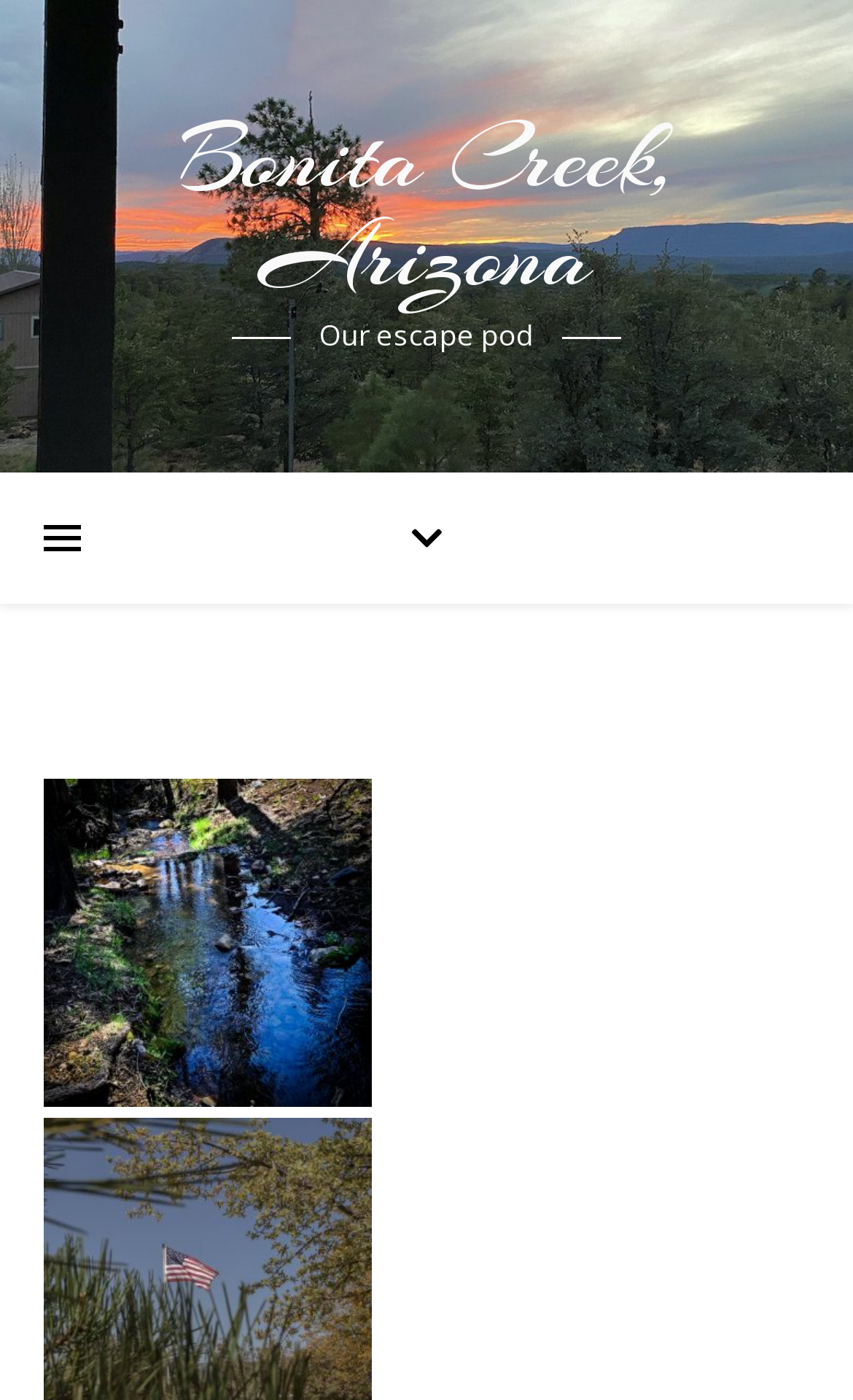Locate the bounding box of the UI element described in the following text: "Bonita Creek, Arizona".

[0.0, 0.078, 1.0, 0.219]